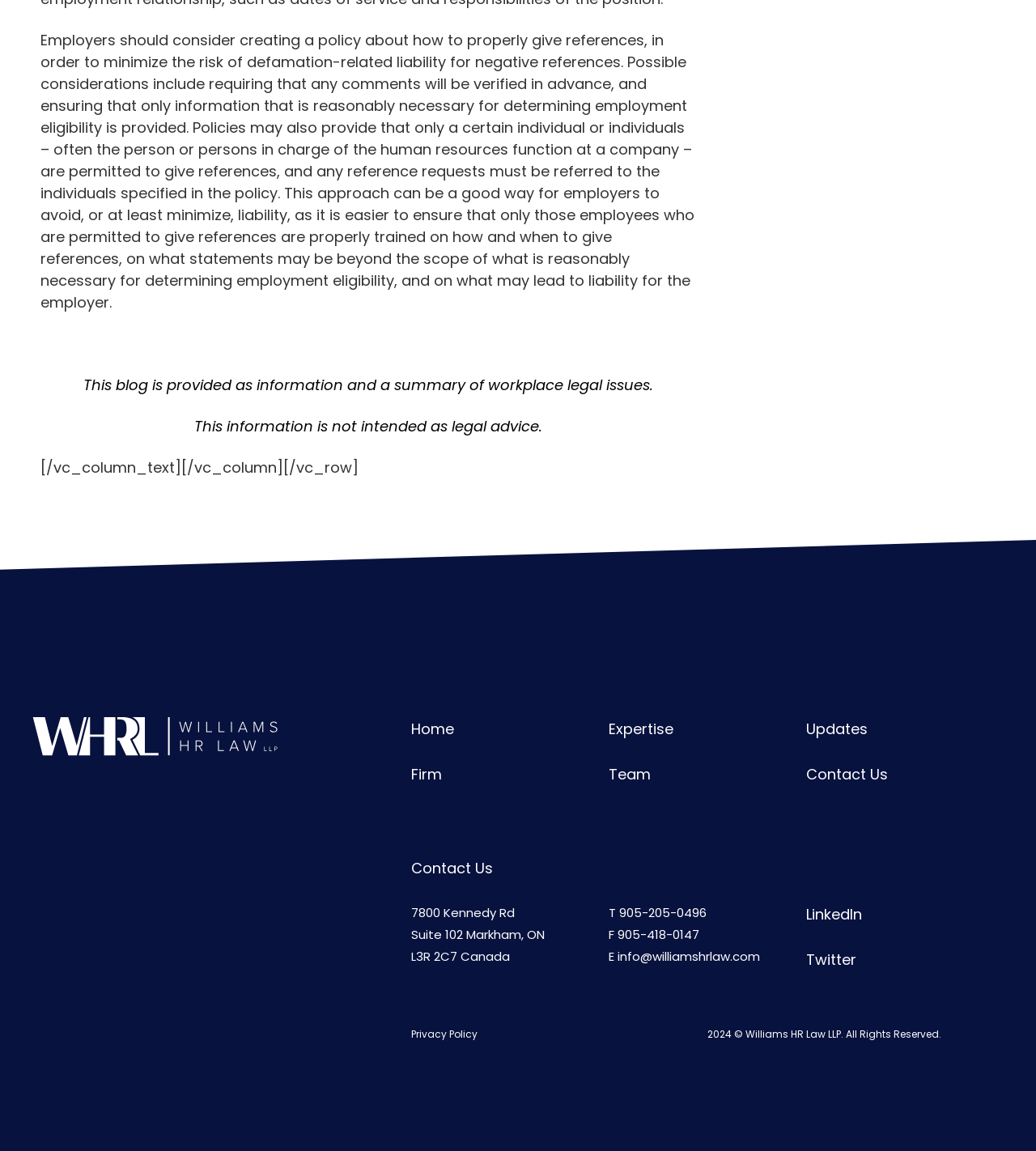Please identify the bounding box coordinates of the element I need to click to follow this instruction: "Click on the Home link".

[0.397, 0.624, 0.438, 0.642]